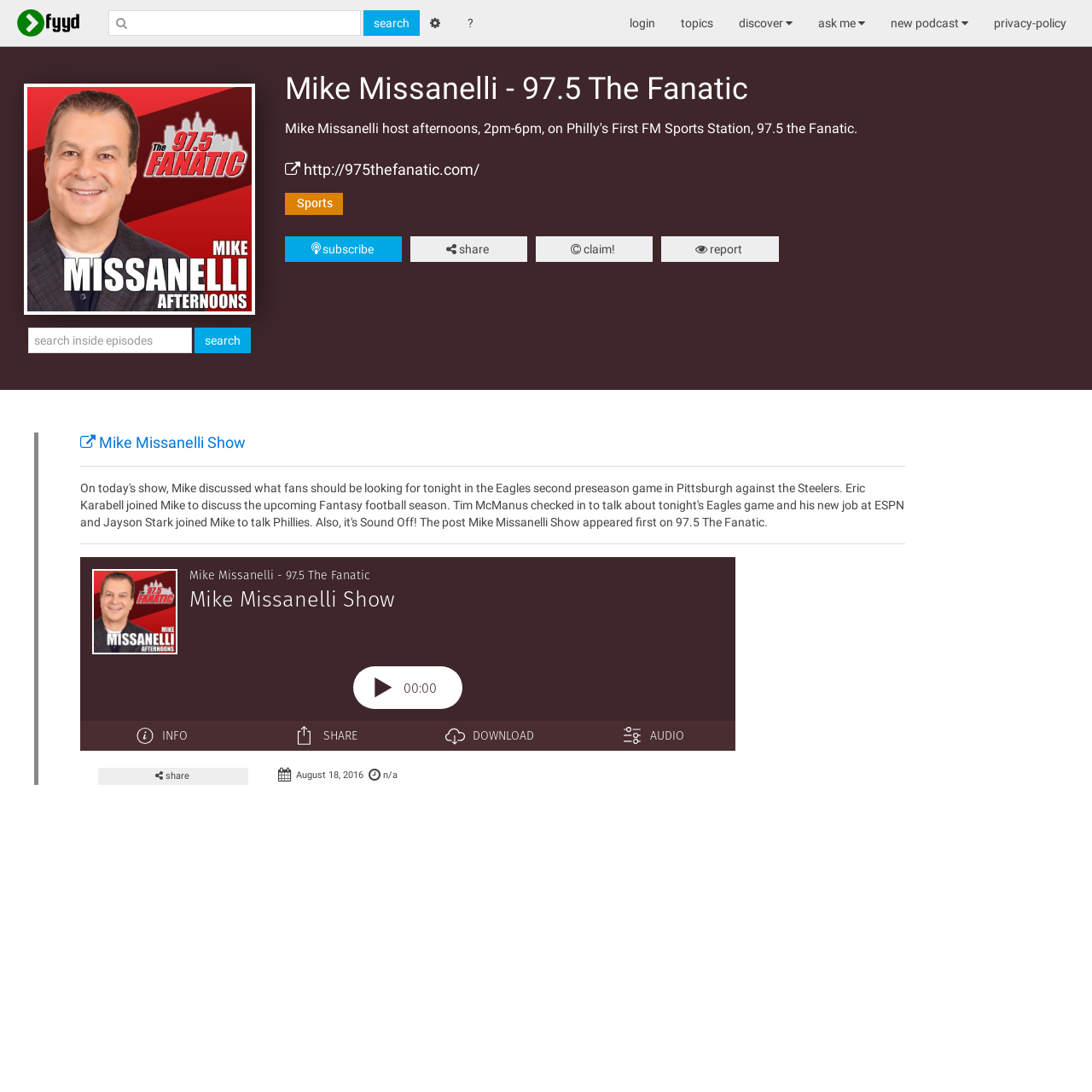Determine the bounding box coordinates of the region to click in order to accomplish the following instruction: "search inside episodes". Provide the coordinates as four float numbers between 0 and 1, specifically [left, top, right, bottom].

[0.026, 0.3, 0.176, 0.323]